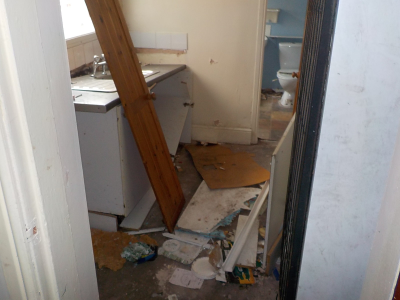Detail everything you observe in the image.

The image depicts the interior of a damaged kitchen space, revealing significant disarray and neglect. A large wooden plank is propped against one side, indicating possible forced entry or structural compromise. The floor is cluttered with various debris, including pieces of wall material and scattered items, suggesting recent disturbances or vandalism. In the background, the remnants of fixtures, such as a sink and a toilet, hint at the previous normalcy of the space. The stark contrast of the disorder against the pale walls and the remnants of what was once a functional kitchen underscores the extent of the damage. This scene reflects the unfortunate consequences of intrusions and disrepair in a typical Derby terrace house dating back to around 1900.